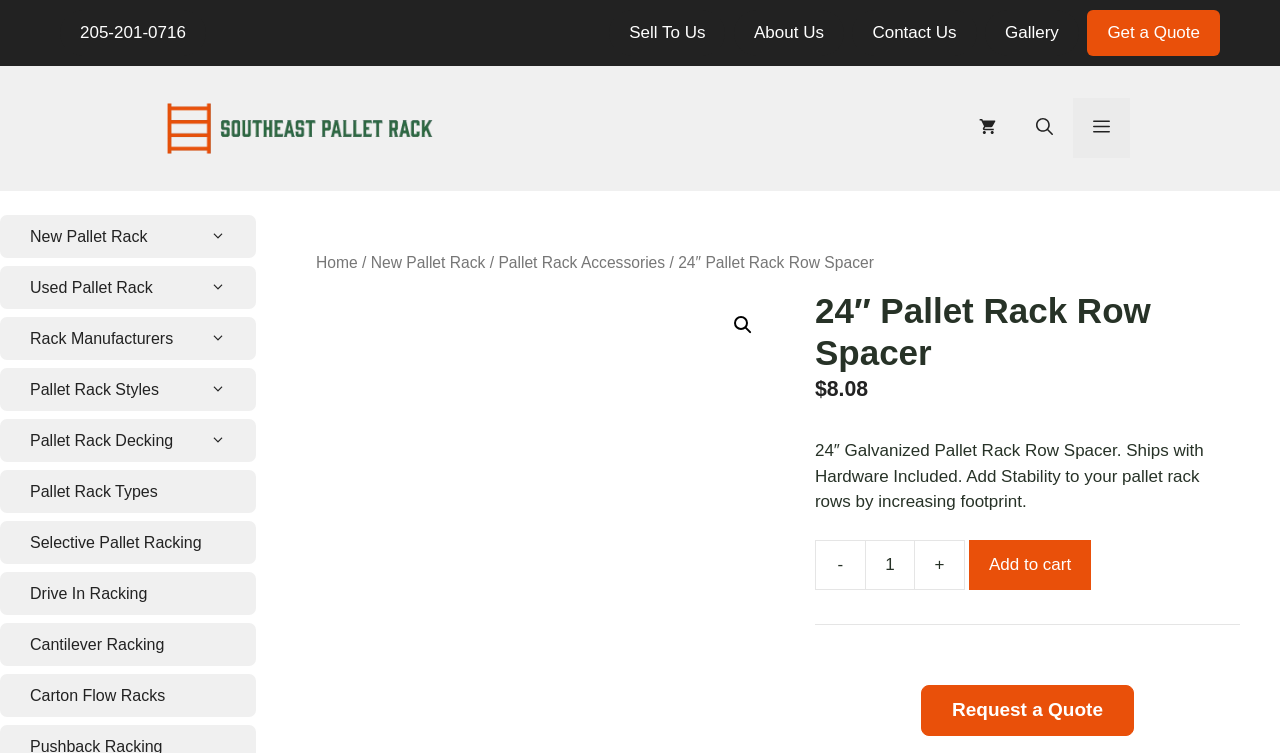Please specify the bounding box coordinates in the format (top-left x, top-left y, bottom-right x, bottom-right y), with all values as floating point numbers between 0 and 1. Identify the bounding box of the UI element described by: Cantilever Racking

[0.008, 0.829, 0.192, 0.883]